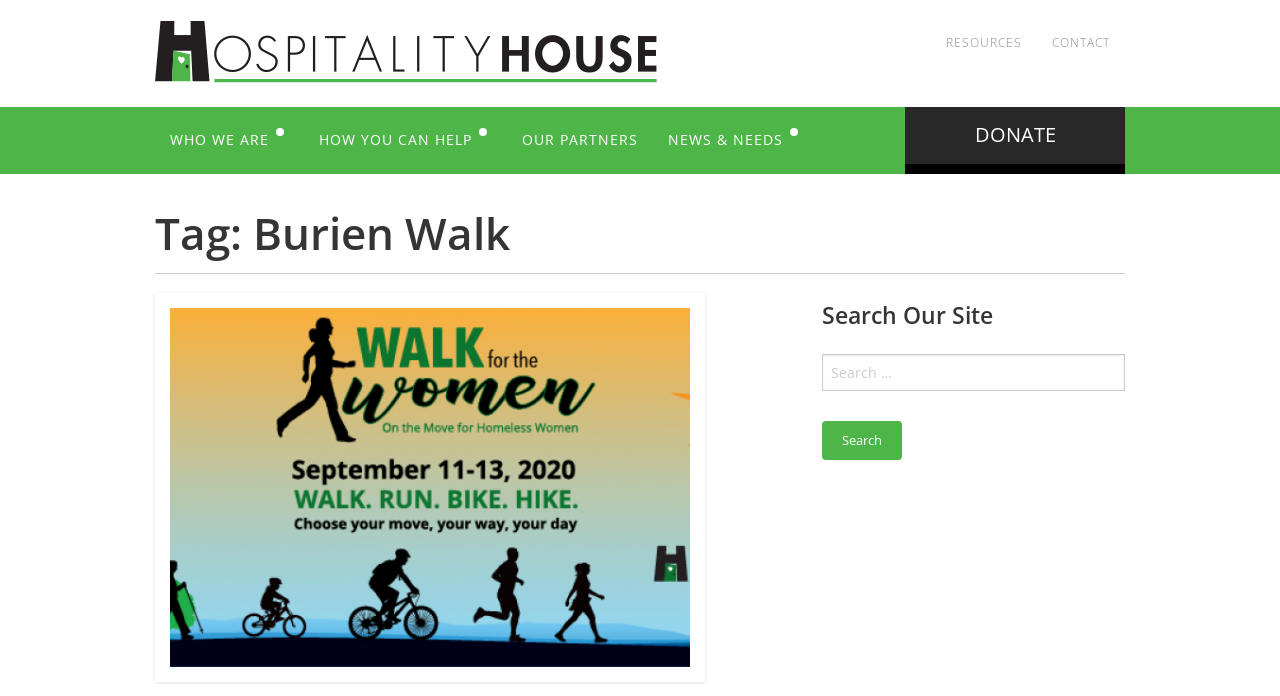Please locate the bounding box coordinates of the element that should be clicked to achieve the given instruction: "Contact Tony Todd via email".

None